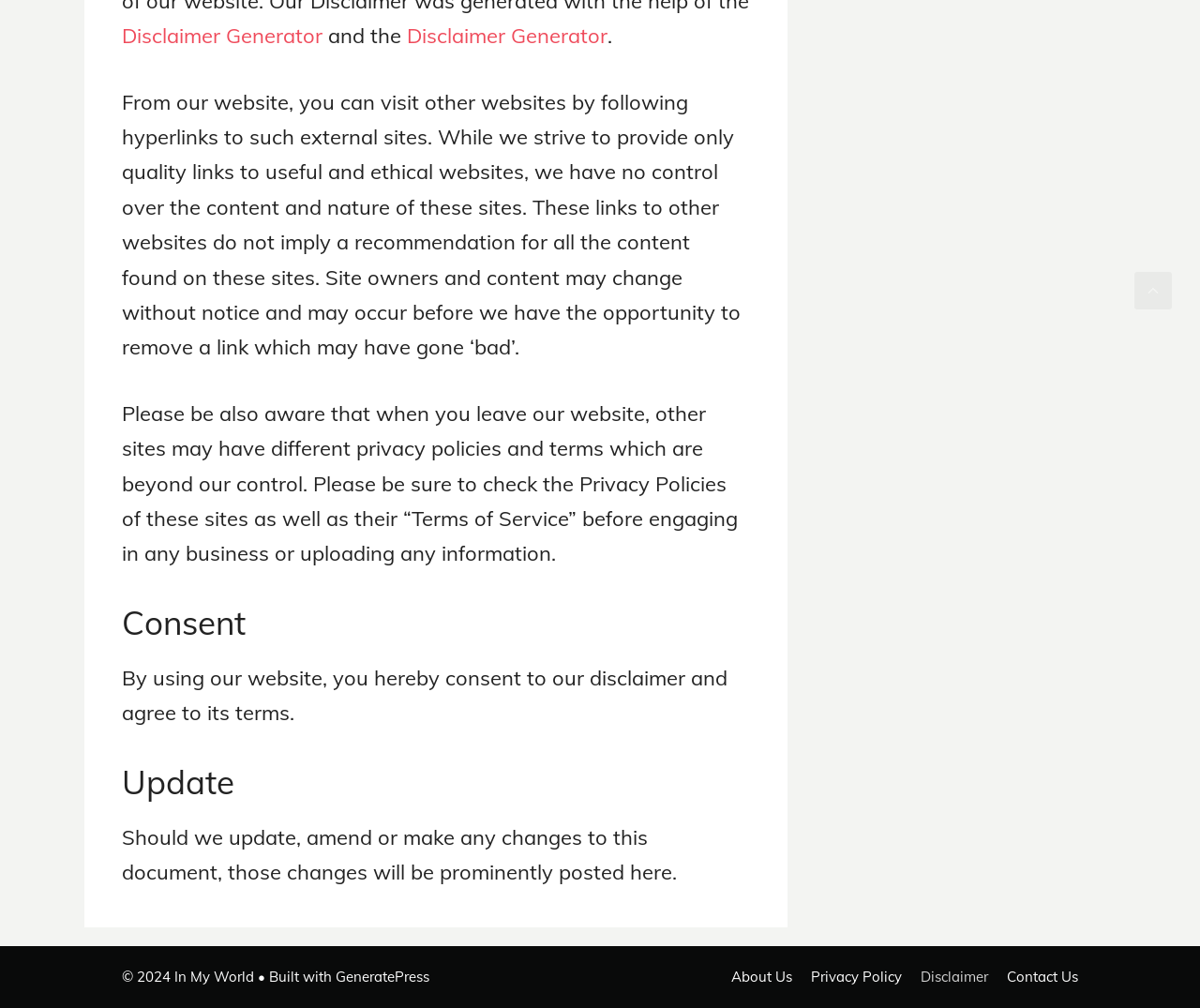Pinpoint the bounding box coordinates for the area that should be clicked to perform the following instruction: "Visit About Us".

[0.609, 0.96, 0.66, 0.978]